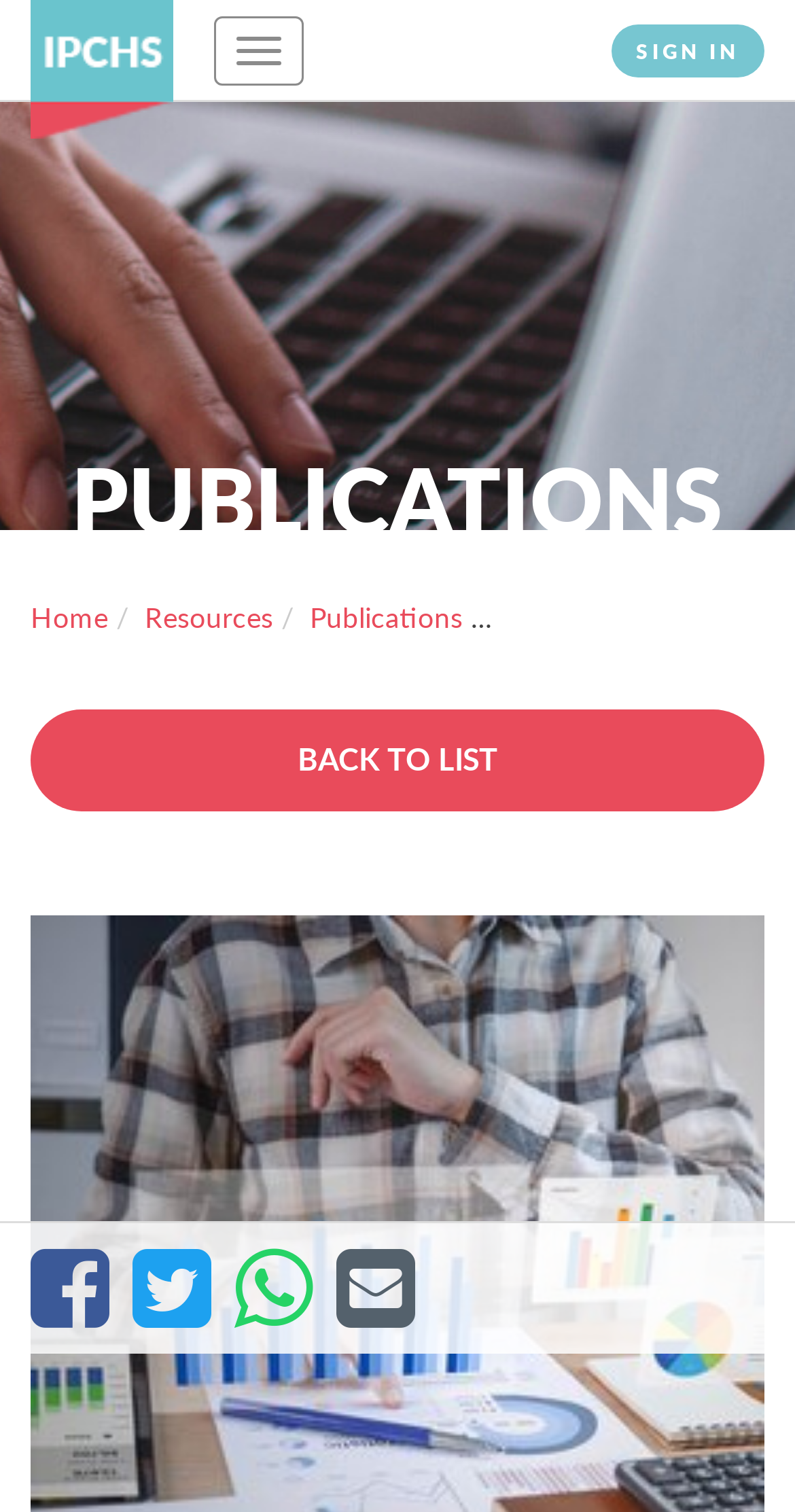What is the purpose of the 'Toggle navigation' button?
Please provide a single word or phrase as your answer based on the image.

To expand navigation